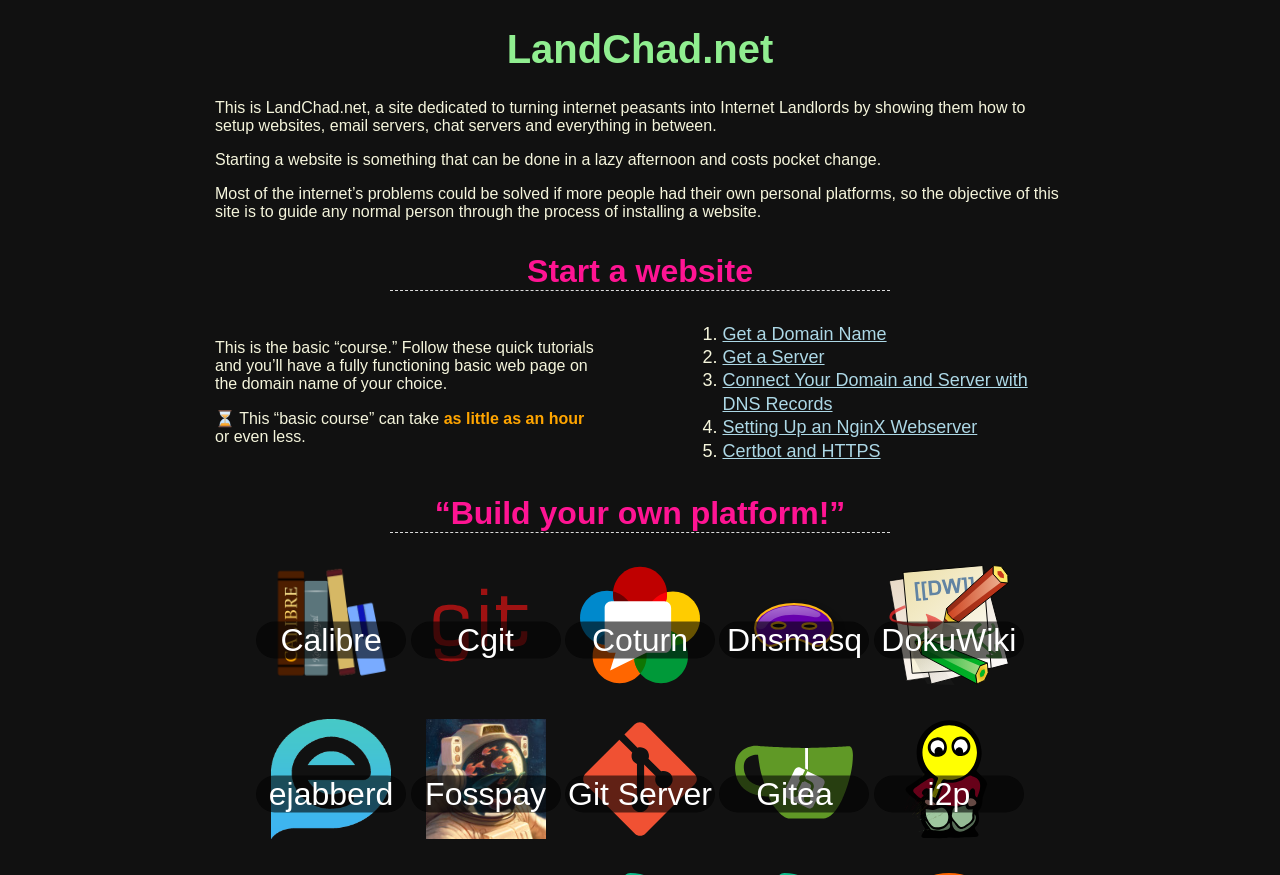What is the theme of the images displayed on the webpage?
Use the information from the screenshot to give a comprehensive response to the question.

The images displayed on the webpage seem to be related to building platforms or structures, which aligns with the website's objective of guiding people to setup their own websites and become 'Internet Landlords'.